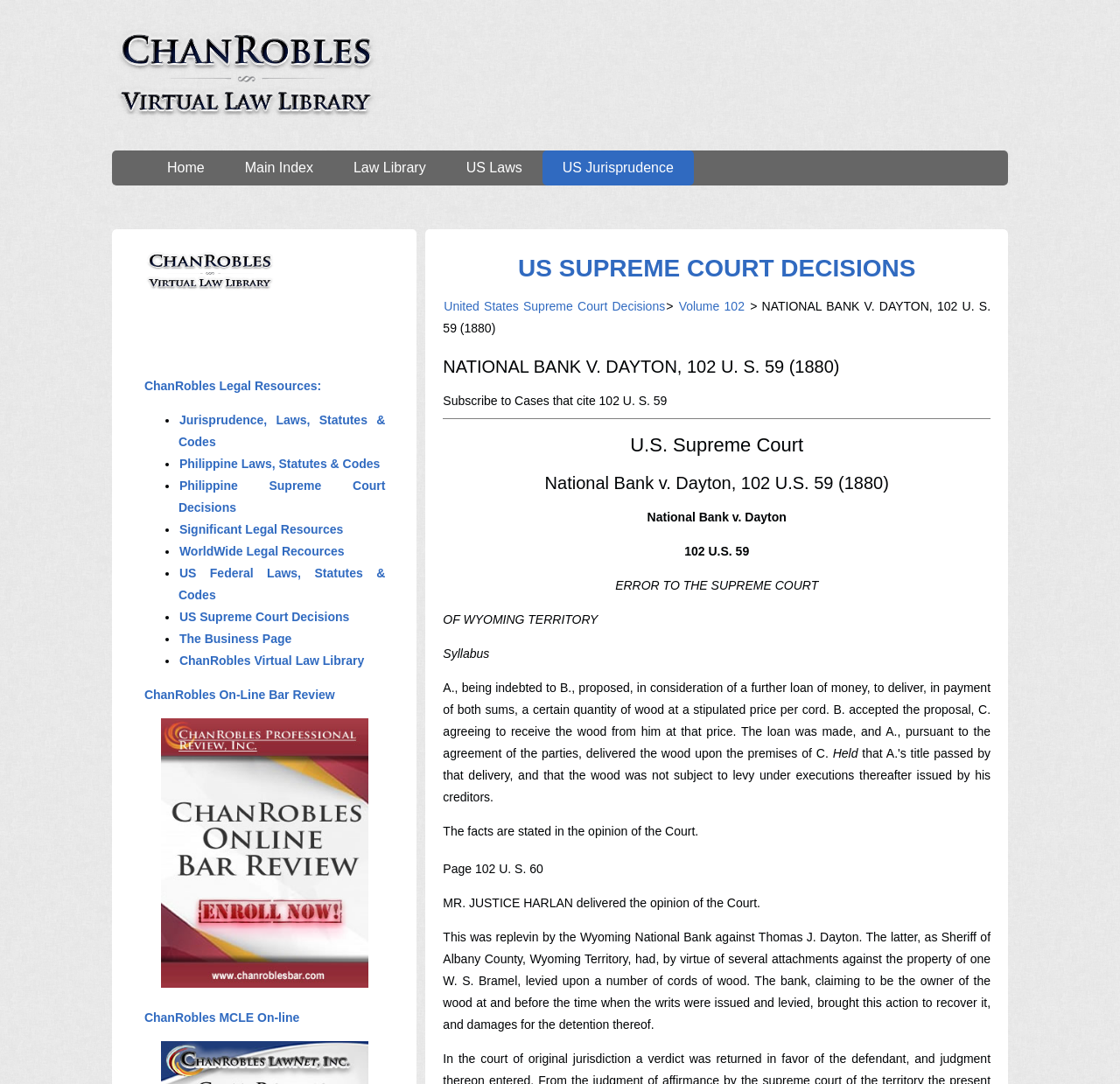Please determine the bounding box coordinates for the element that should be clicked to follow these instructions: "Click on the 'Home' link".

[0.131, 0.139, 0.201, 0.171]